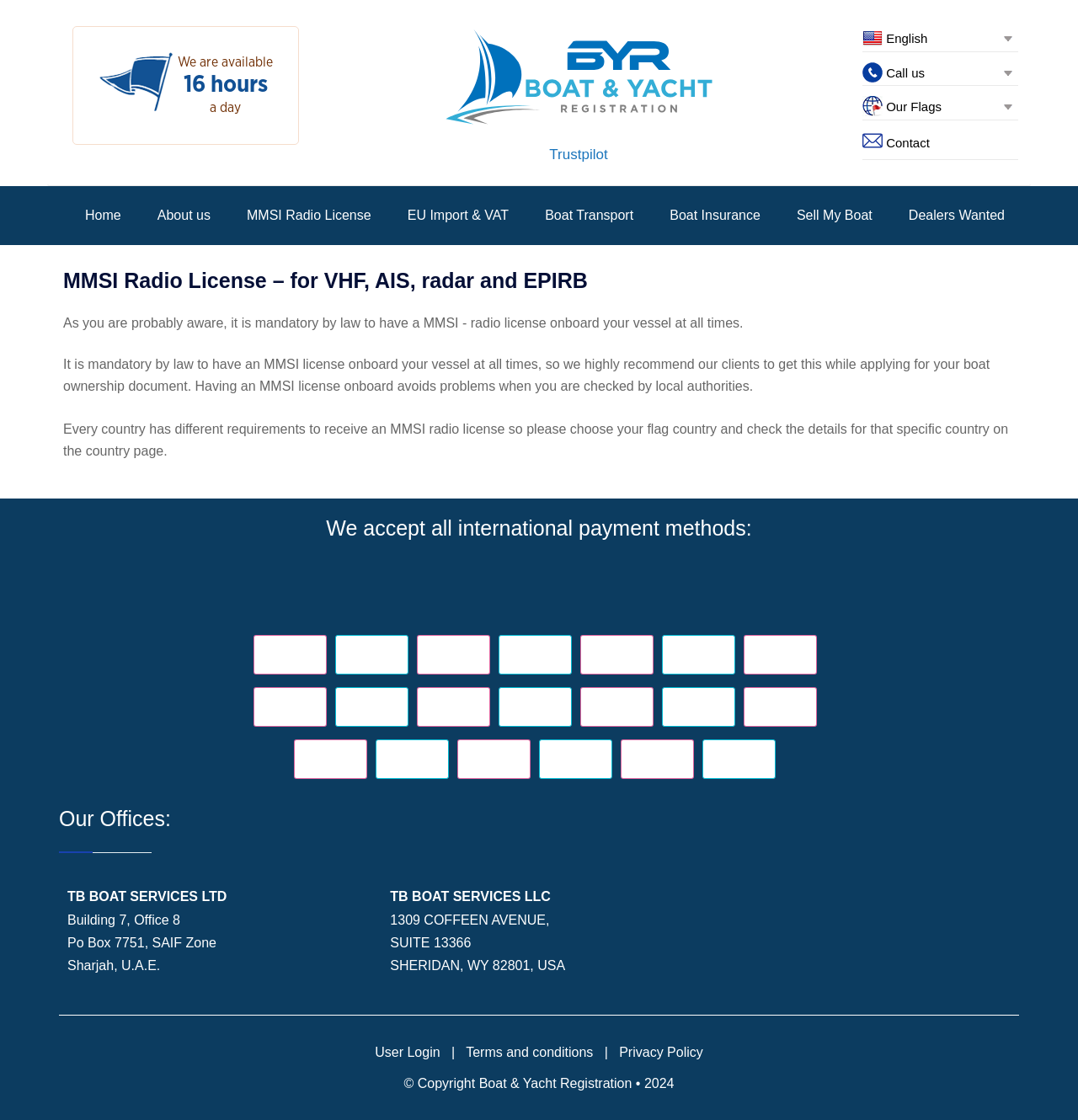Pinpoint the bounding box coordinates of the area that should be clicked to complete the following instruction: "Subscribe to the newsletter". The coordinates must be given as four float numbers between 0 and 1, i.e., [left, top, right, bottom].

None